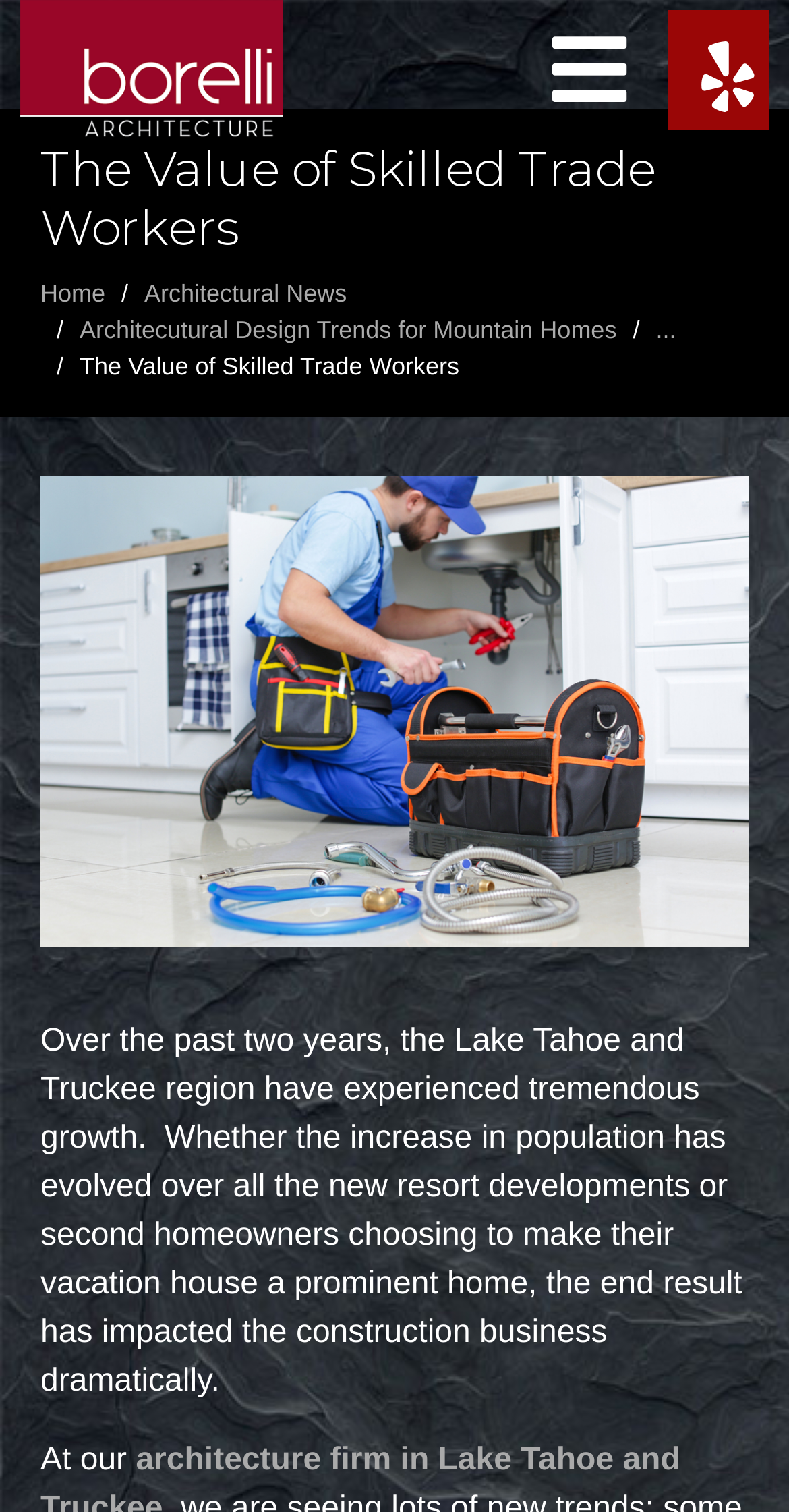Explain in detail what you observe on this webpage.

The webpage is about the value of skilled trade workers, specifically in the context of the Lake Tahoe and Truckee region. At the top left, there is a logo of Borelli Architecture, accompanied by a link to the company's website. 

Below the logo, there is a horizontal navigation menu with four links: "Home", "Architectural News", "Architectural Design Trends for Mountain Homes", and an ellipsis indicating more options. 

The main content of the webpage is divided into two sections. The first section has a heading that reads "The Value of Skilled Trade Workers" and is positioned above a large image related to trade skills. 

The second section is a block of text that discusses the growth of the Lake Tahoe and Truckee region over the past two years, and how it has impacted the construction business. This text is positioned below the image and spans almost the entire width of the page. 

At the very bottom of the page, there is an incomplete sentence that starts with "At our", but it seems to be cut off.